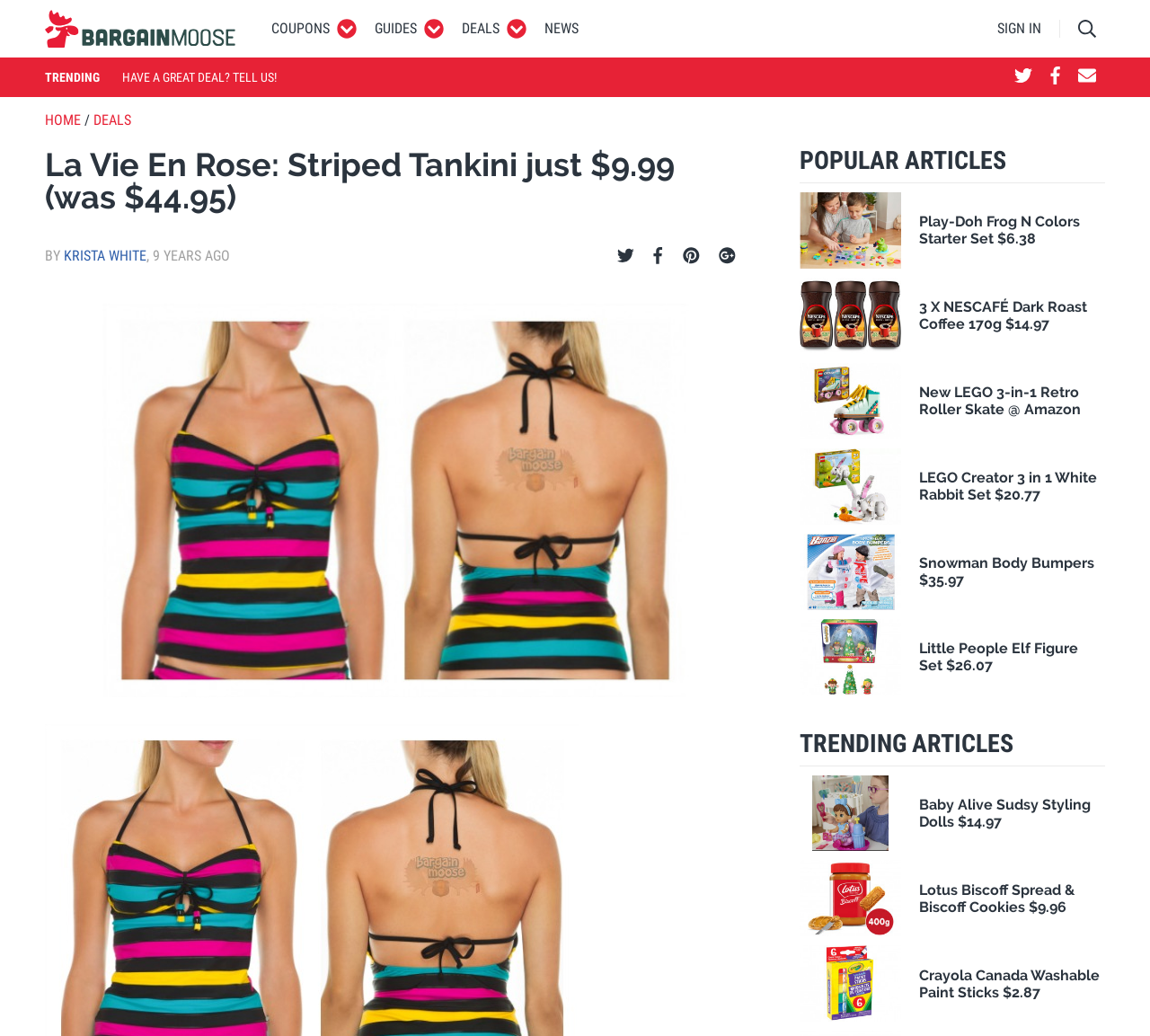Please identify the bounding box coordinates of the element's region that I should click in order to complete the following instruction: "Visit Bargainmoose on Twitter". The bounding box coordinates consist of four float numbers between 0 and 1, i.e., [left, top, right, bottom].

[0.874, 0.064, 0.905, 0.085]